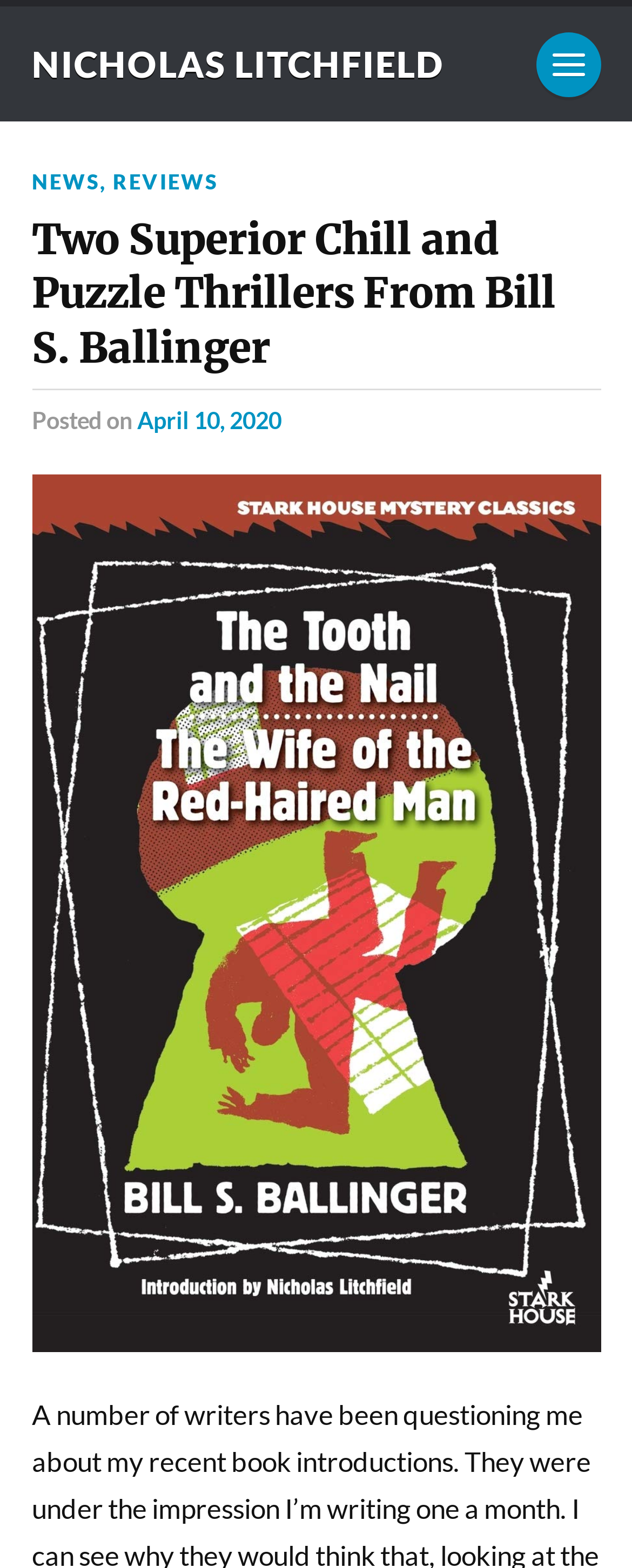What is the position of the image on the webpage?
Look at the image and respond to the question as thoroughly as possible.

The question is asking about the position of the image on the webpage. By analyzing the webpage, we can see that the image is placed below the heading, as indicated by the bounding box coordinates of the image and the heading.